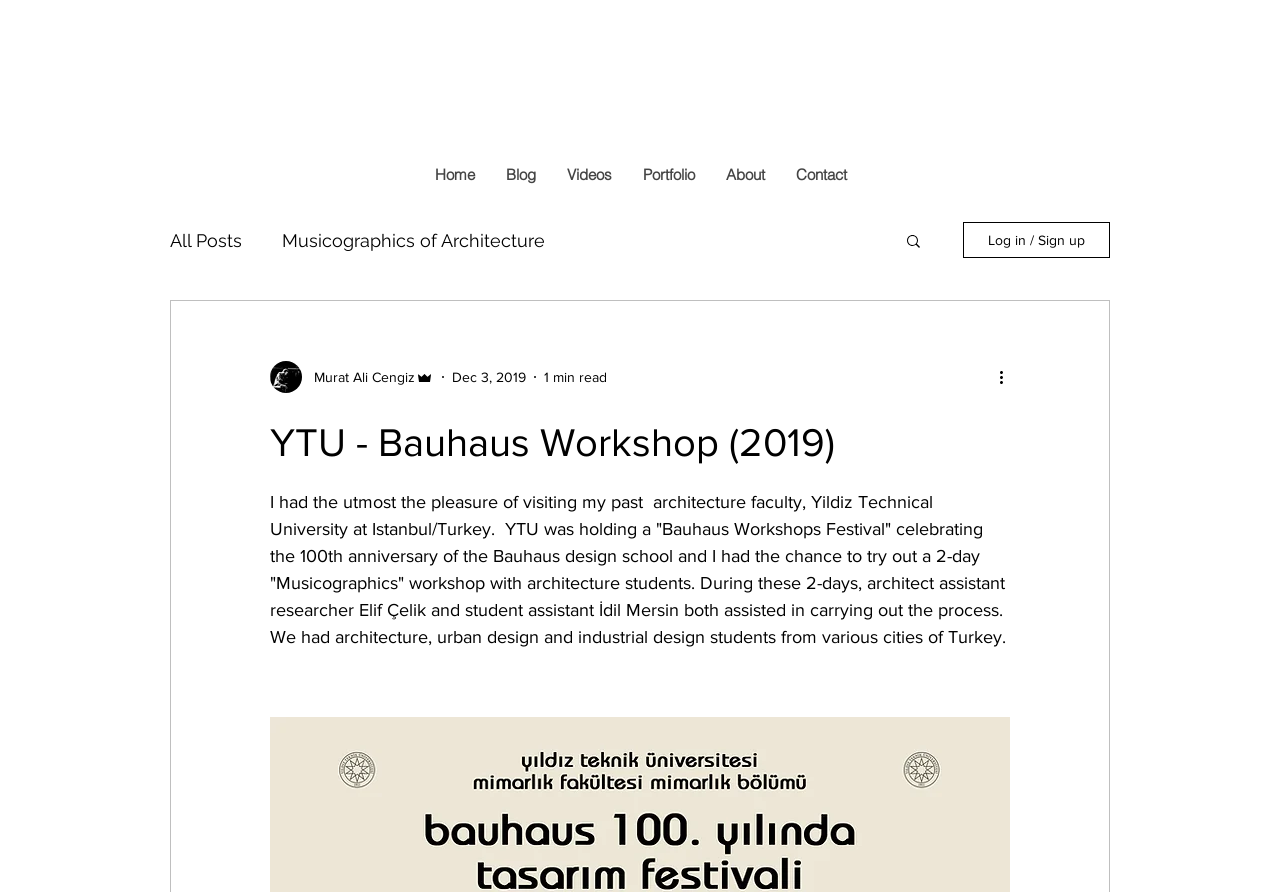What is the location of the university?
Based on the image, answer the question with as much detail as possible.

I found the answer by reading the text in the webpage, which mentions 'my past architecture faculty, Yildiz Technical University at Istanbul/Turkey'.